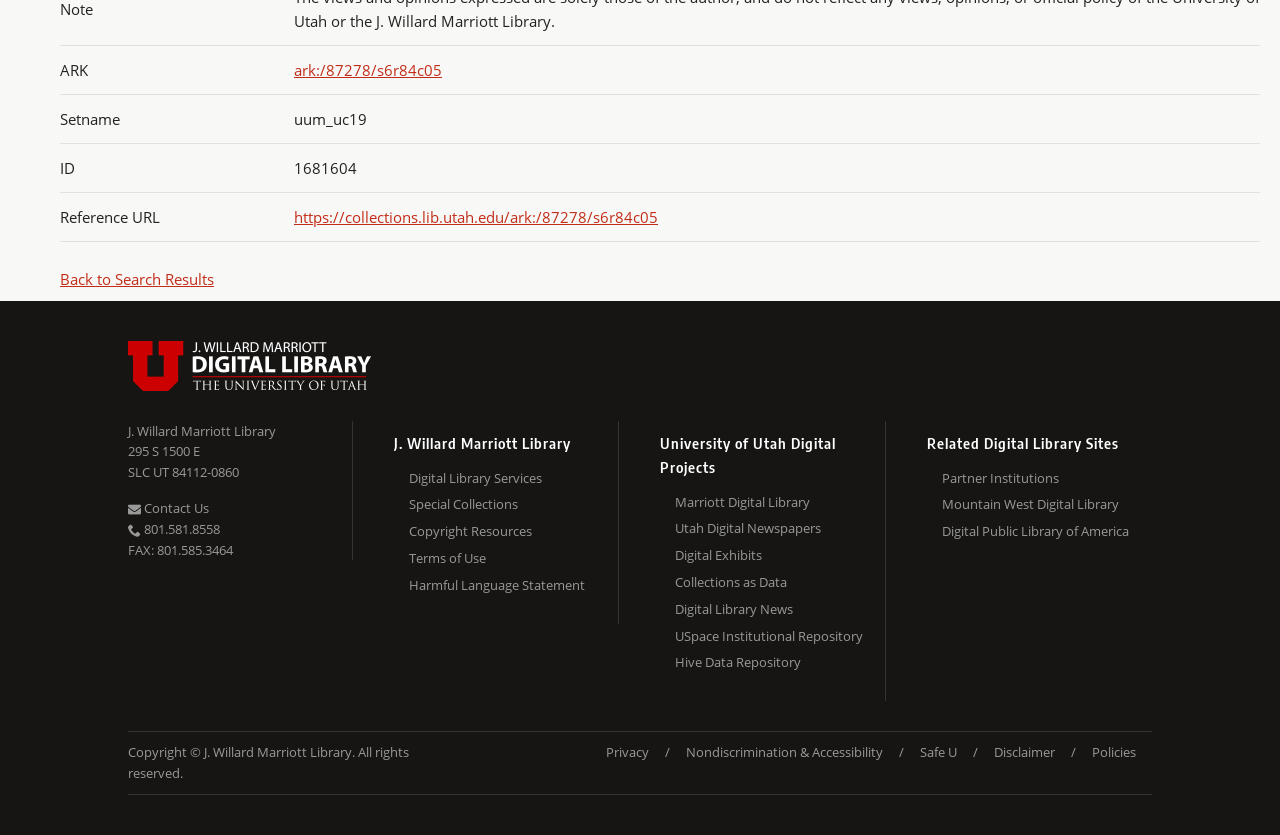Please locate the bounding box coordinates for the element that should be clicked to achieve the following instruction: "View Digital Library Services". Ensure the coordinates are given as four float numbers between 0 and 1, i.e., [left, top, right, bottom].

[0.32, 0.313, 0.483, 0.345]